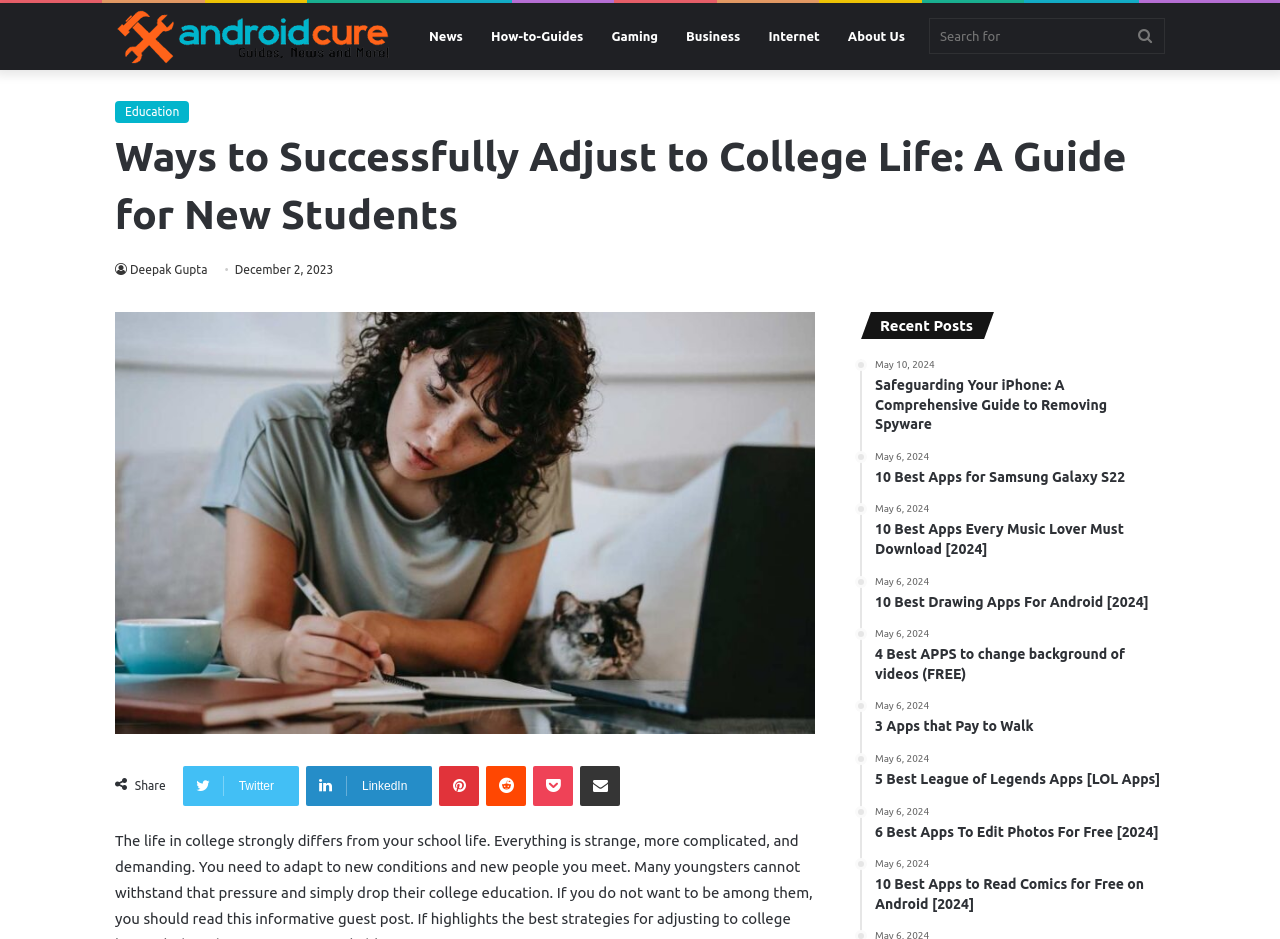Locate the bounding box coordinates of the area where you should click to accomplish the instruction: "Search for something".

[0.726, 0.019, 0.91, 0.058]